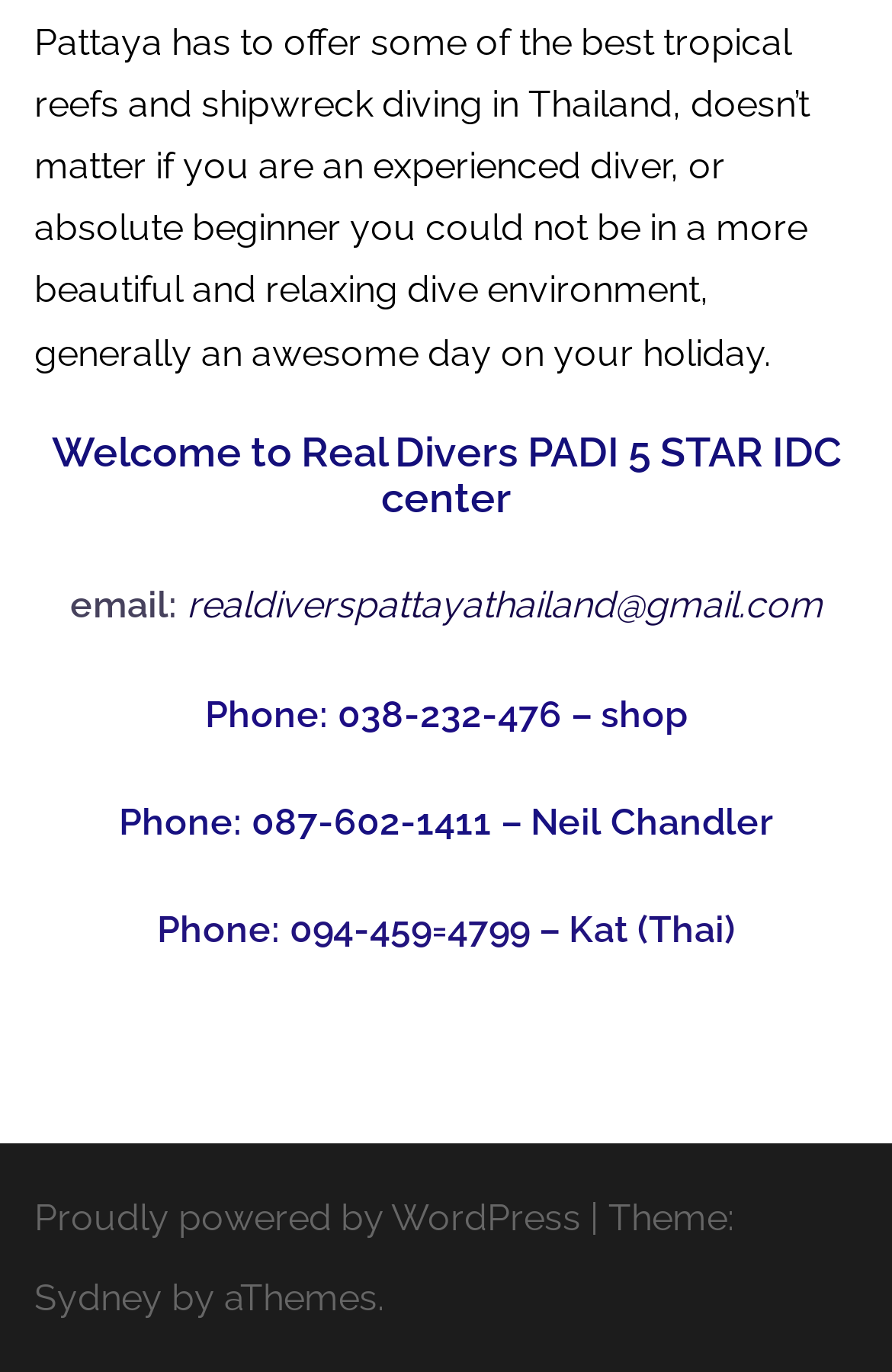Carefully observe the image and respond to the question with a detailed answer:
What is the platform used to power the website?

I found the platform used to power the website by looking at the link element with the text 'Proudly powered by WordPress' which is located at the bottom of the webpage.